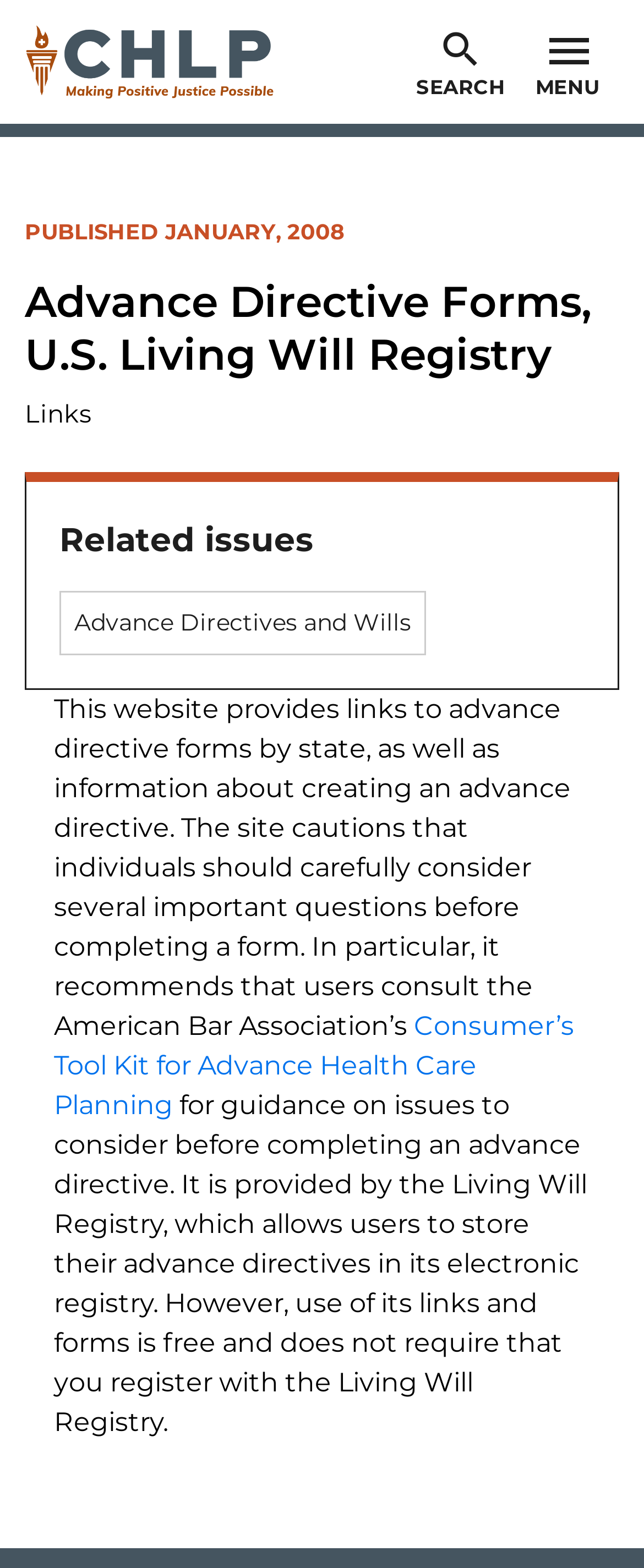Identify the text that serves as the heading for the webpage and generate it.

Advance Directive Forms, U.S. Living Will Registry